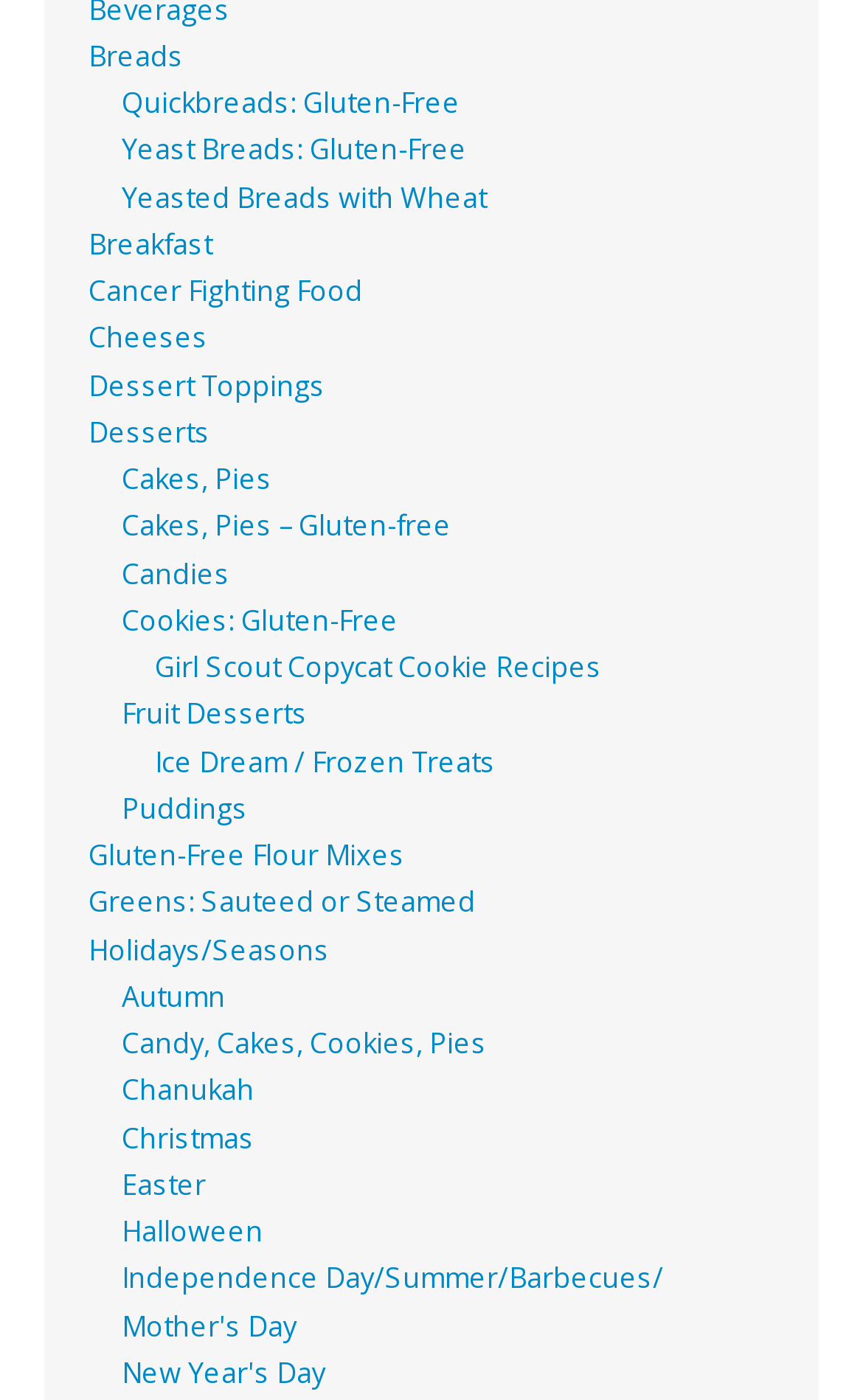Locate the bounding box coordinates of the clickable element to fulfill the following instruction: "Click on Breads". Provide the coordinates as four float numbers between 0 and 1 in the format [left, top, right, bottom].

[0.103, 0.027, 0.213, 0.054]